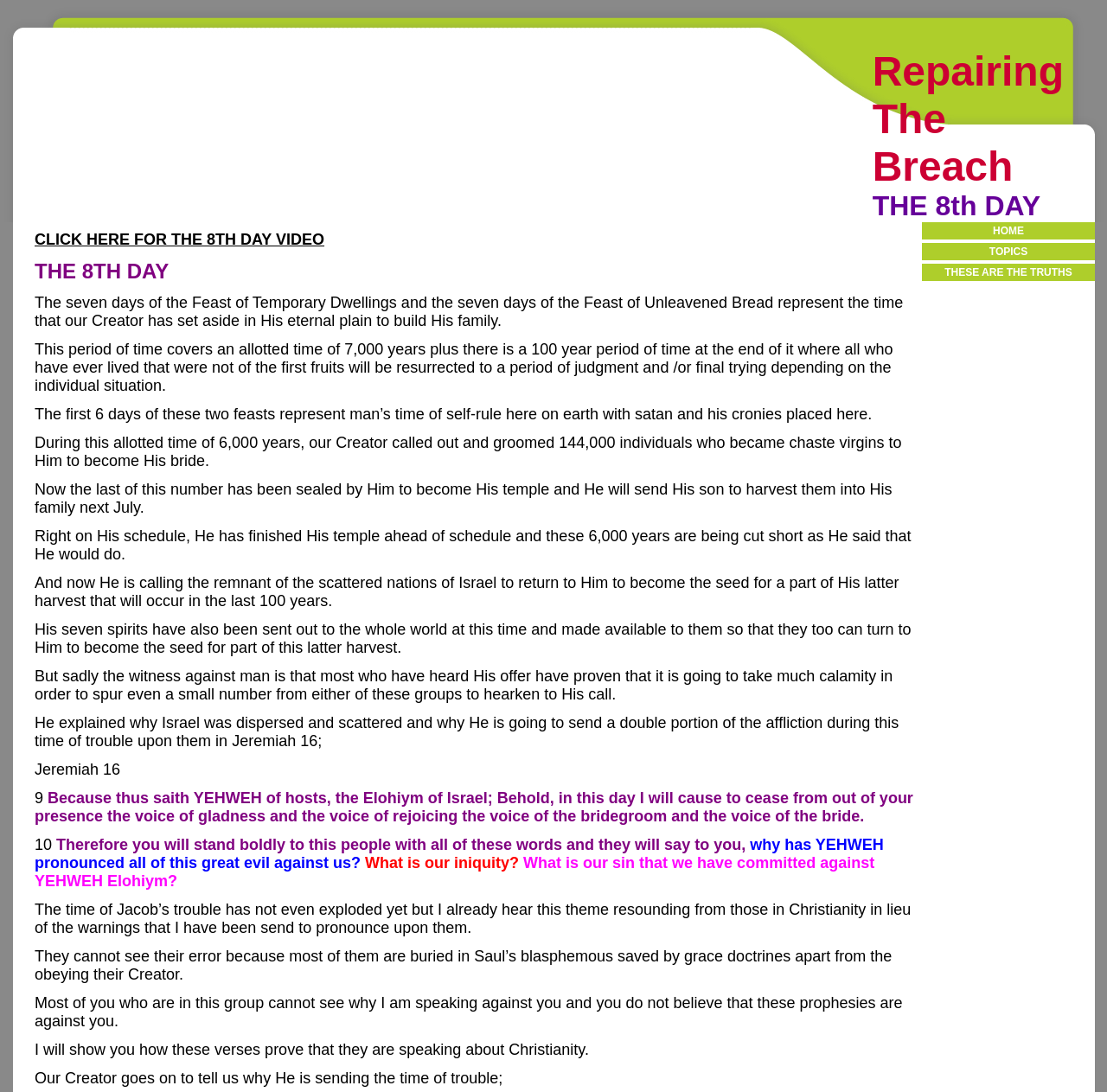What is the main topic of this webpage? Please answer the question using a single word or phrase based on the image.

THE 8th DAY